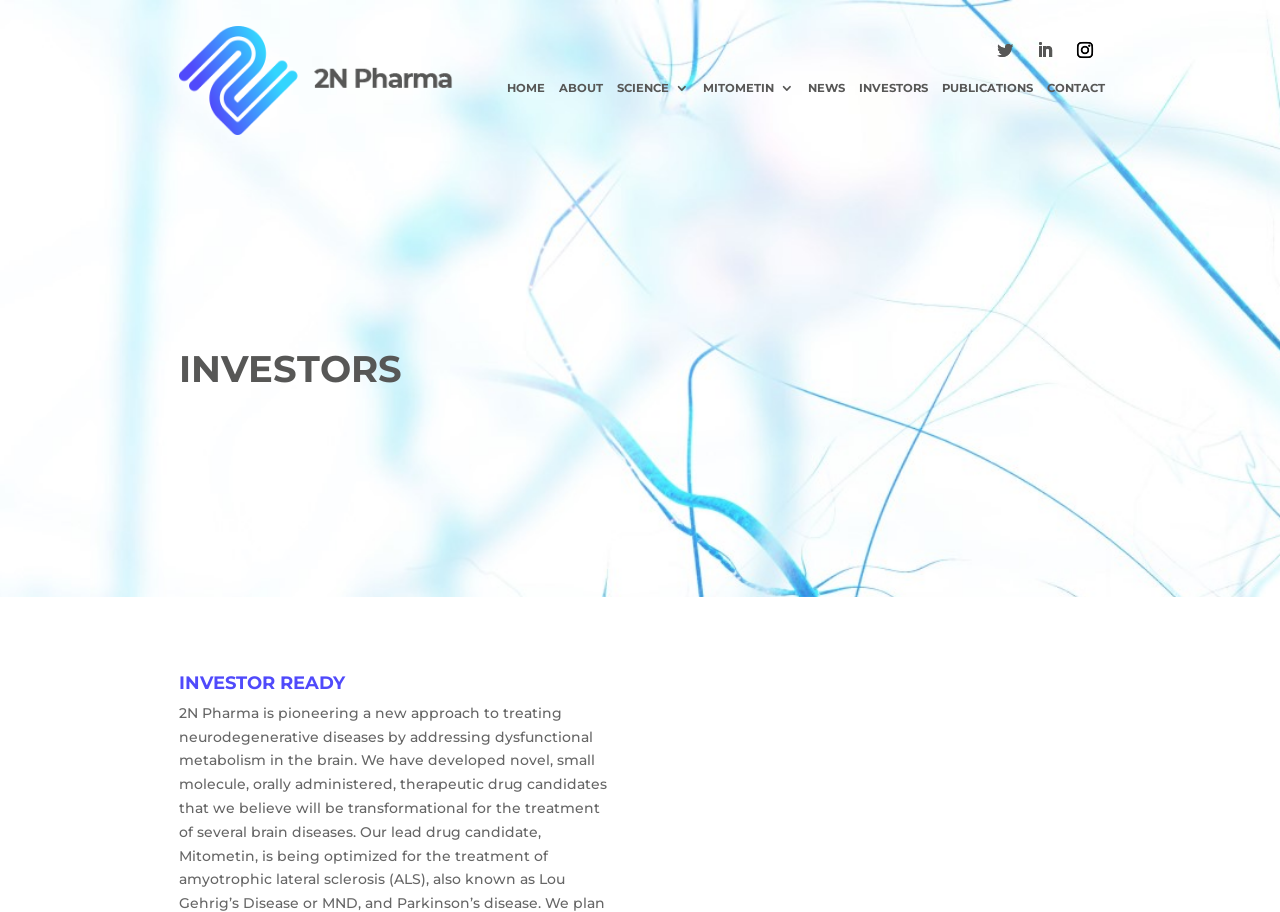Specify the bounding box coordinates of the area to click in order to execute this command: 'Click the HOME link'. The coordinates should consist of four float numbers ranging from 0 to 1, and should be formatted as [left, top, right, bottom].

[0.396, 0.088, 0.426, 0.112]